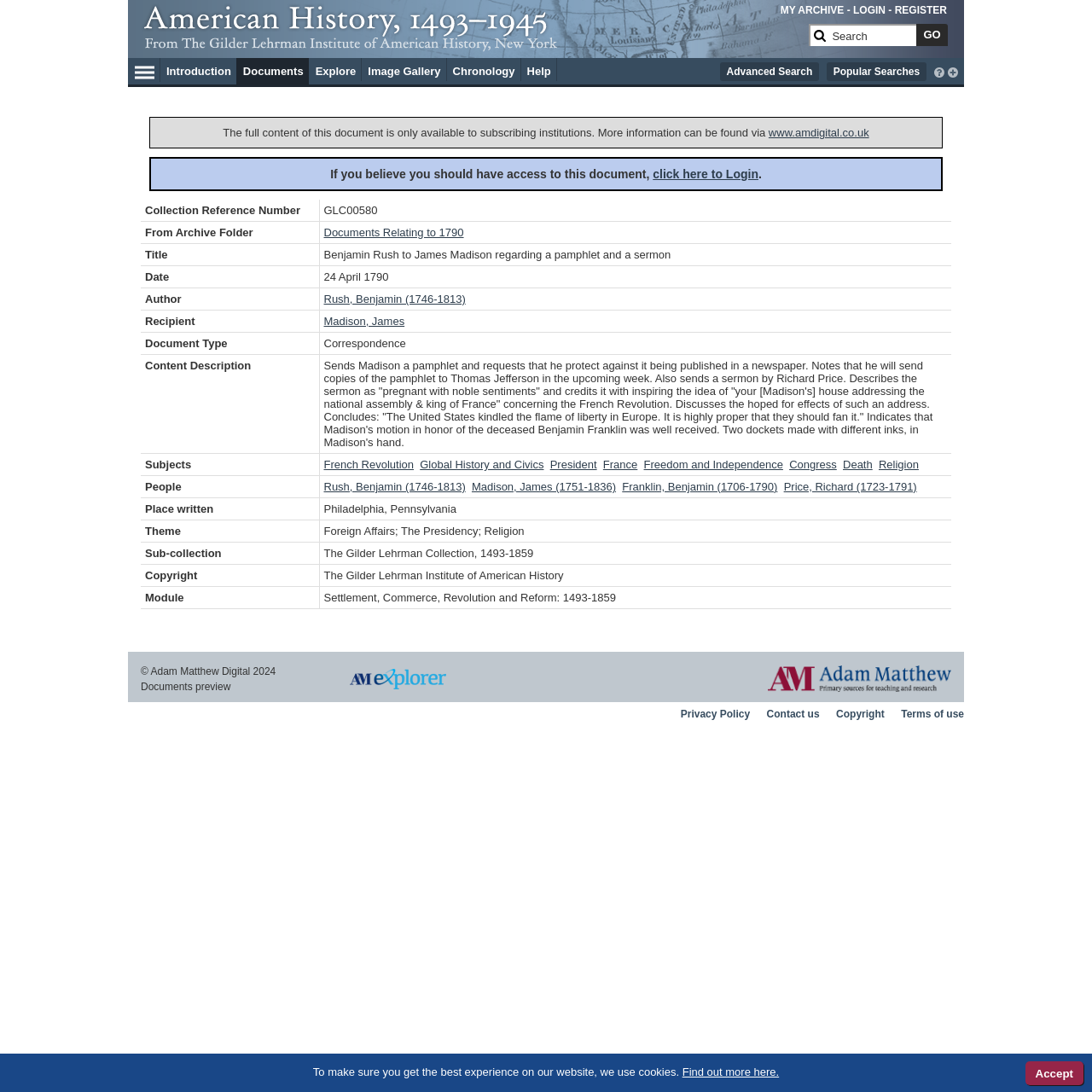Utilize the information from the image to answer the question in detail:
What is the date of the document?

I found the date of the document by looking at the table with the id 'Document Metadata' and finding the cell with the title 'Date', which contains the text '24 April 1790'.